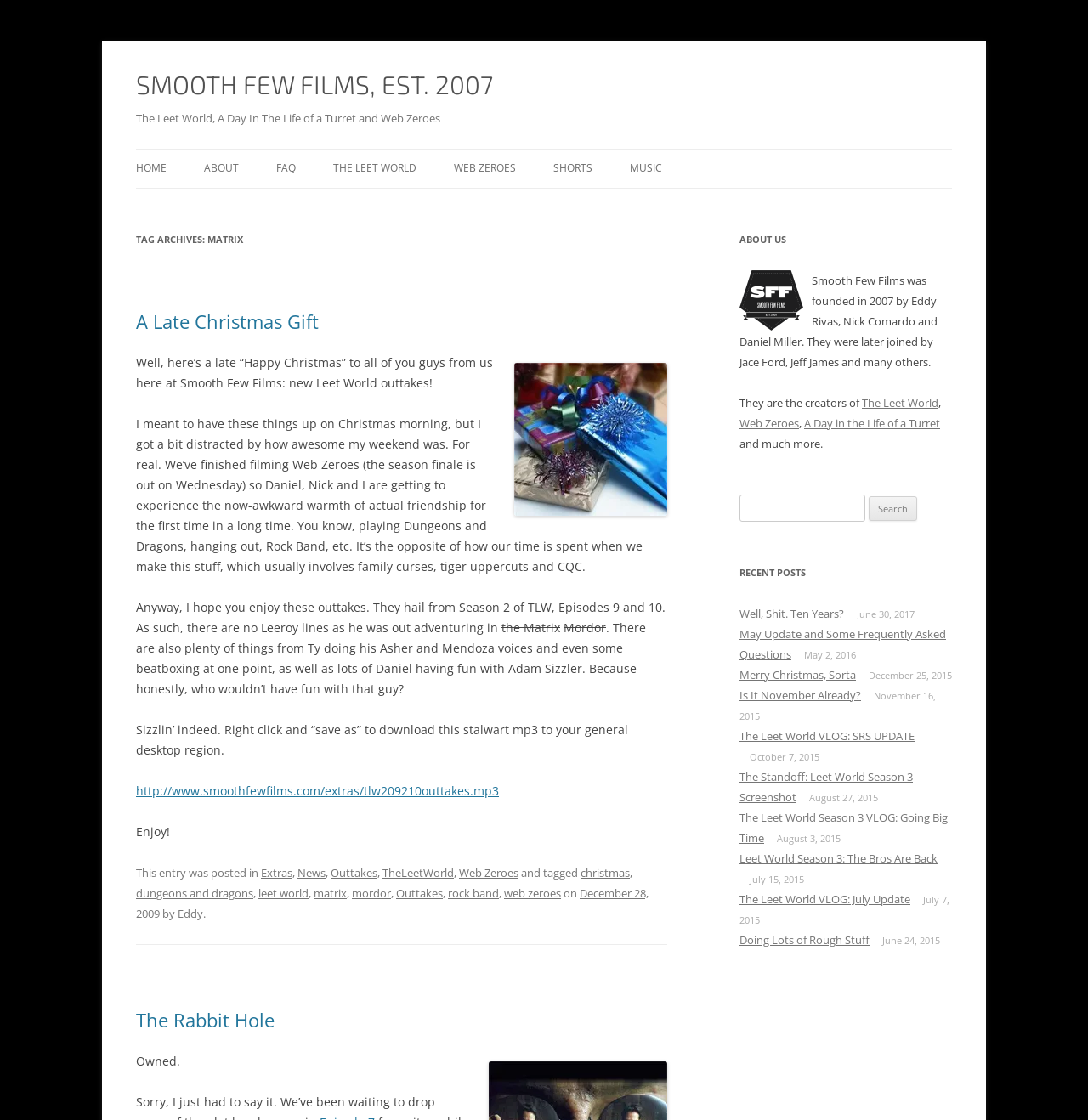Please identify the bounding box coordinates for the region that you need to click to follow this instruction: "Check the ABOUT US section".

[0.68, 0.205, 0.875, 0.223]